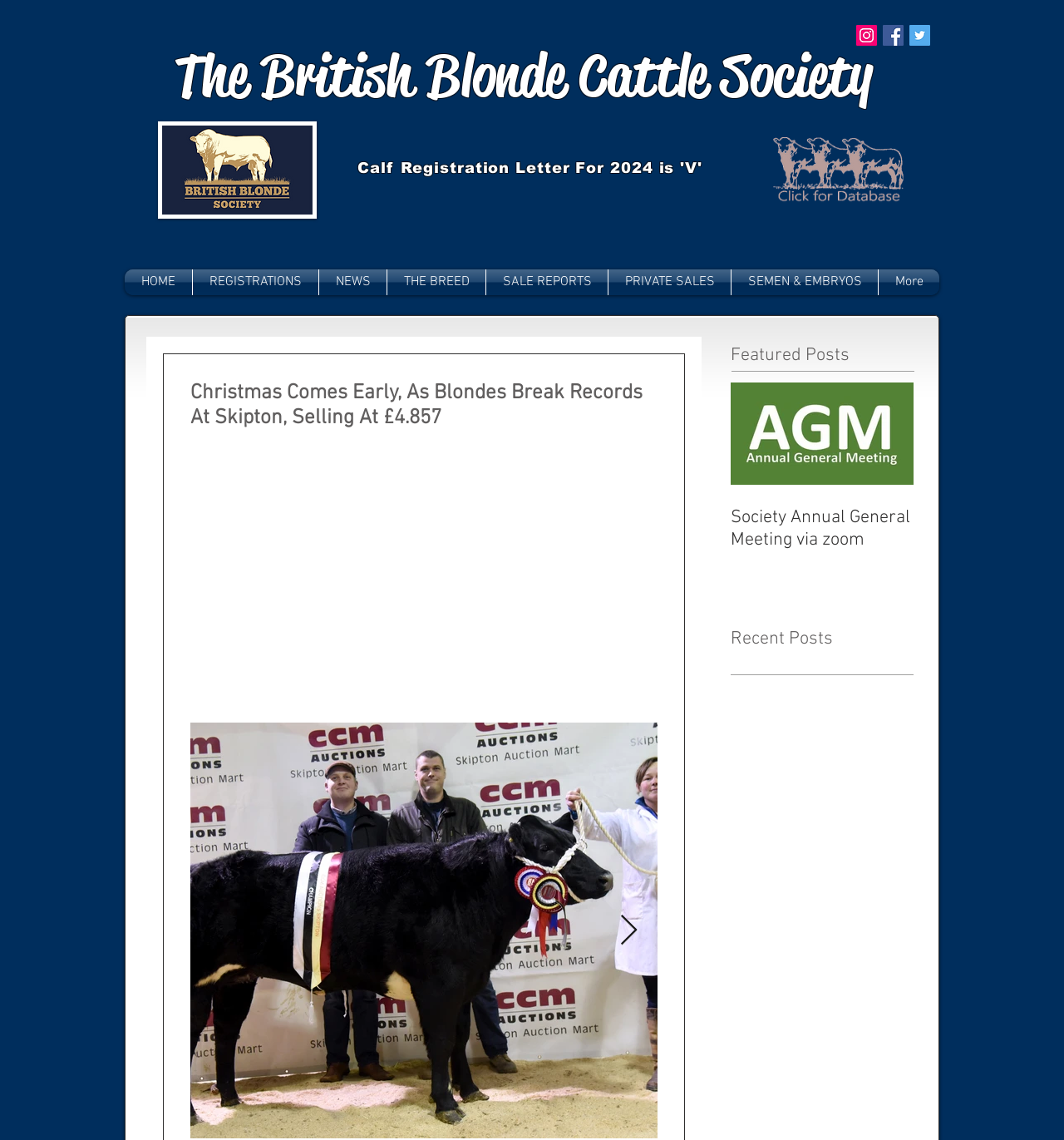Identify the bounding box coordinates of the clickable region necessary to fulfill the following instruction: "Click the Facebook Social Icon". The bounding box coordinates should be four float numbers between 0 and 1, i.e., [left, top, right, bottom].

[0.83, 0.022, 0.849, 0.04]